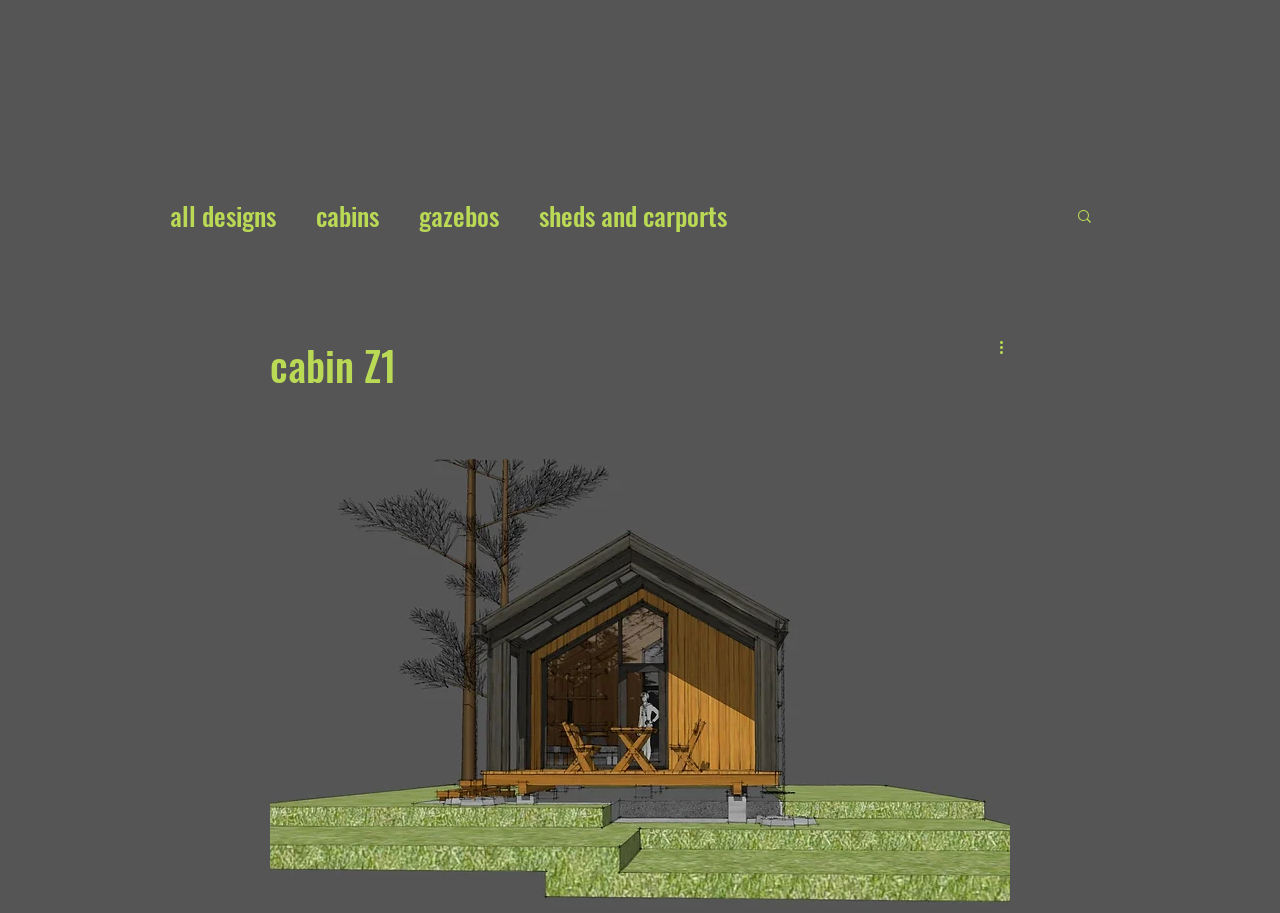Determine the bounding box coordinates for the clickable element required to fulfill the instruction: "go to timberdesigner". Provide the coordinates as four float numbers between 0 and 1, i.e., [left, top, right, bottom].

[0.373, 0.035, 0.626, 0.103]